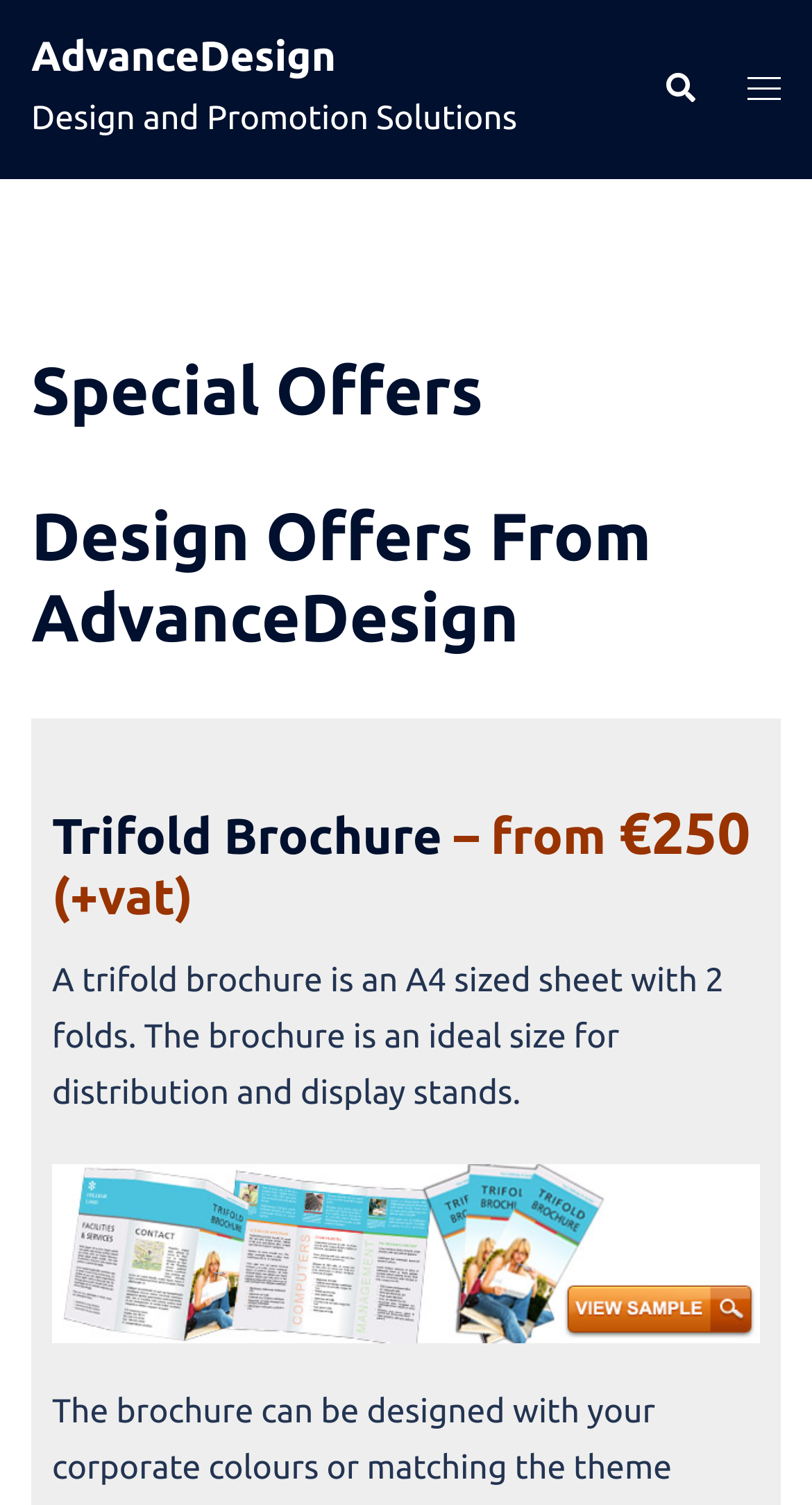Please determine the bounding box coordinates for the element with the description: "Toggle menu".

[0.921, 0.041, 0.962, 0.078]